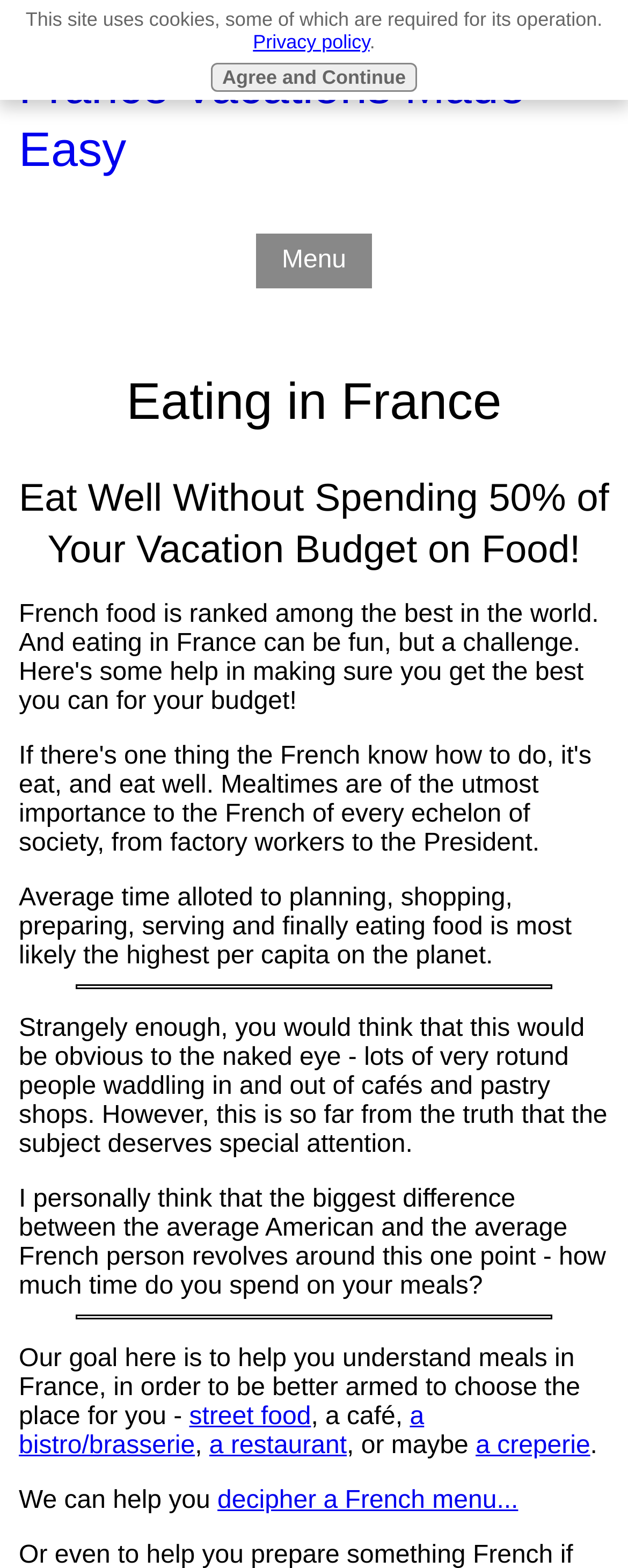What is the goal of this webpage?
Using the details shown in the screenshot, provide a comprehensive answer to the question.

The webpage aims to assist users in understanding meals in France, as stated in the text 'Our goal here is to help you understand meals in France, in order to be better armed to choose the place for you...'.